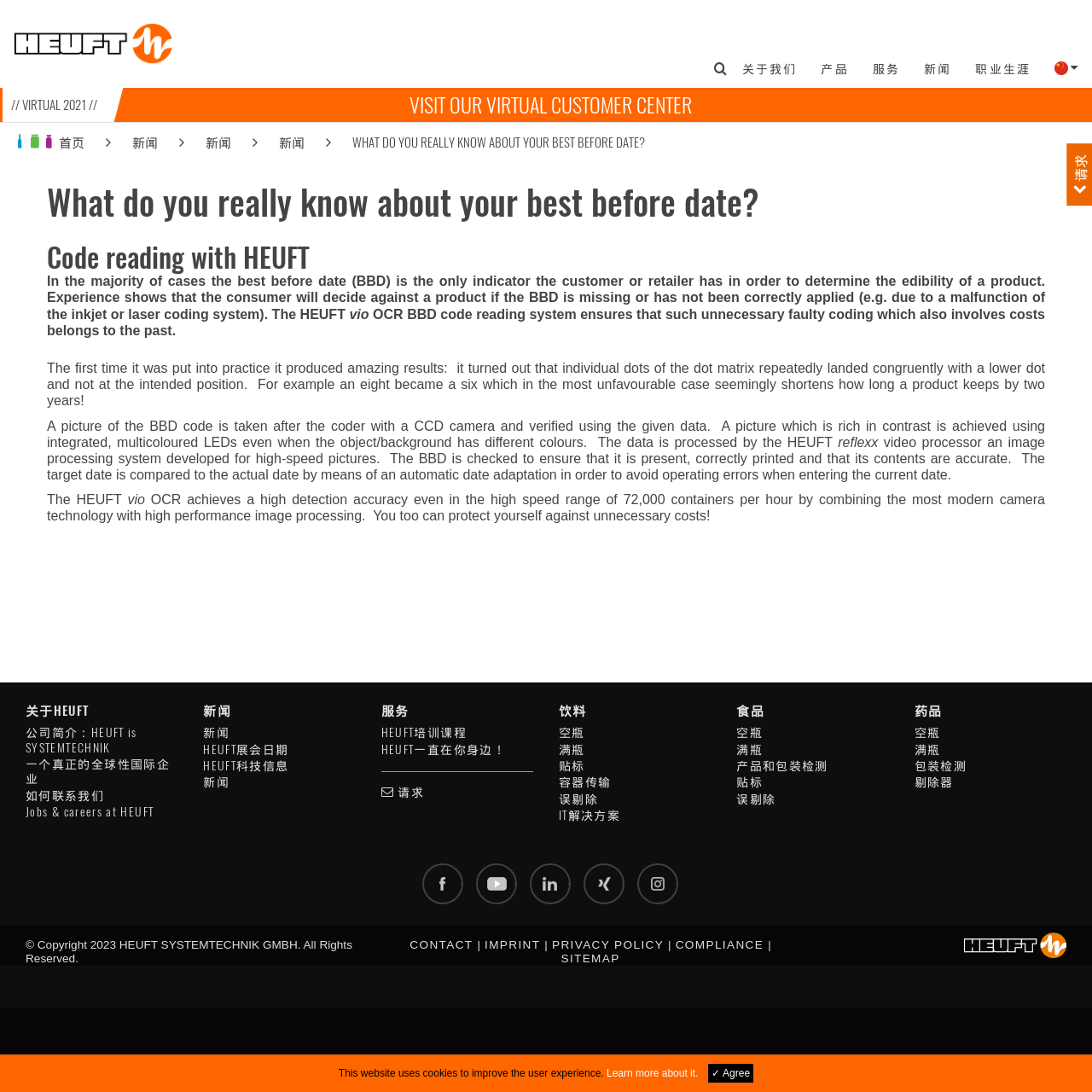Could you indicate the bounding box coordinates of the region to click in order to complete this instruction: "Learn more about cookies".

[0.555, 0.977, 0.639, 0.988]